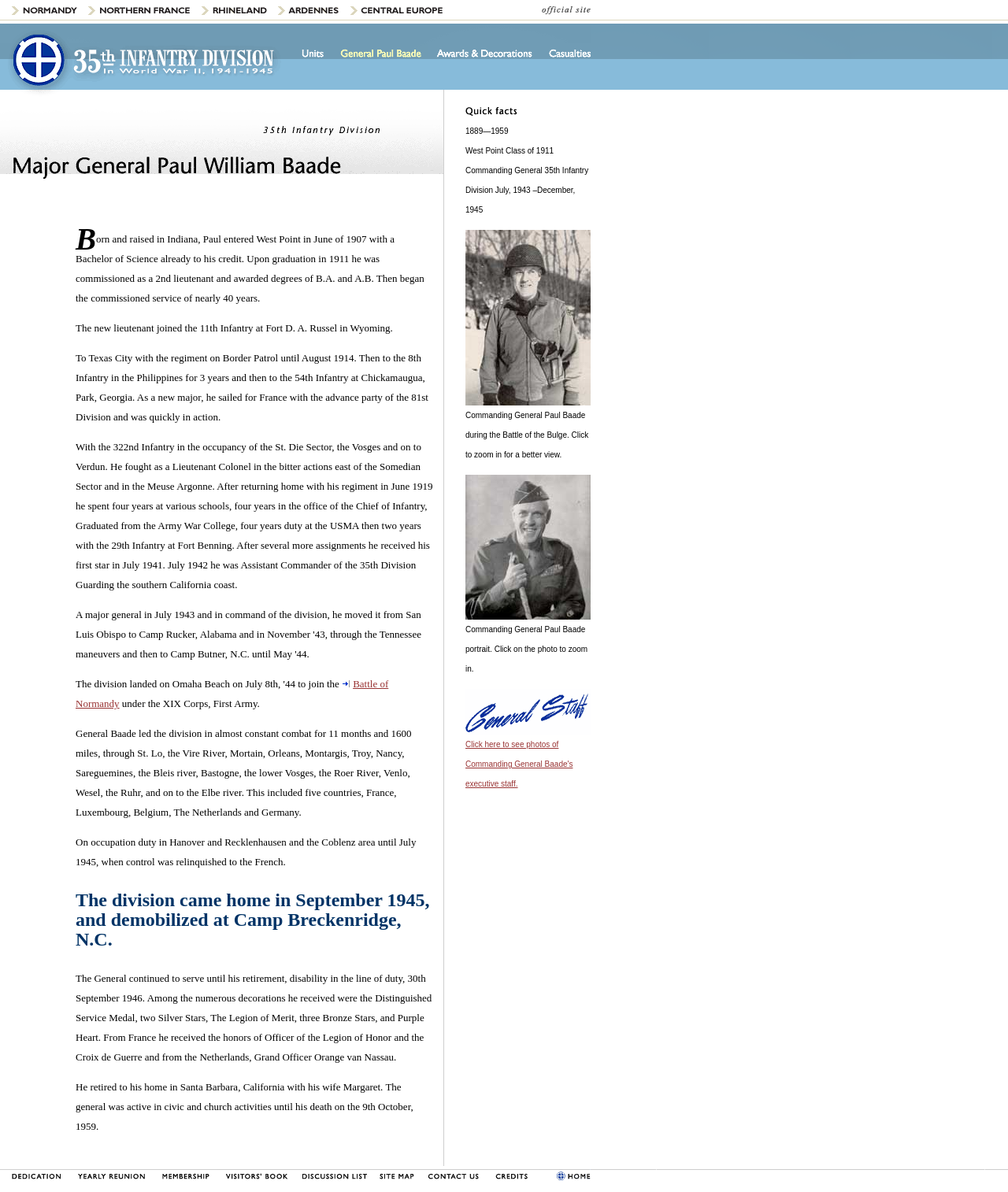Using the webpage screenshot, find the UI element described by alt="Dedication" name="sec1". Provide the bounding box coordinates in the format (top-left x, top-left y, bottom-right x, bottom-right y), ensuring all values are floating point numbers between 0 and 1.

[0.0, 0.986, 0.07, 0.997]